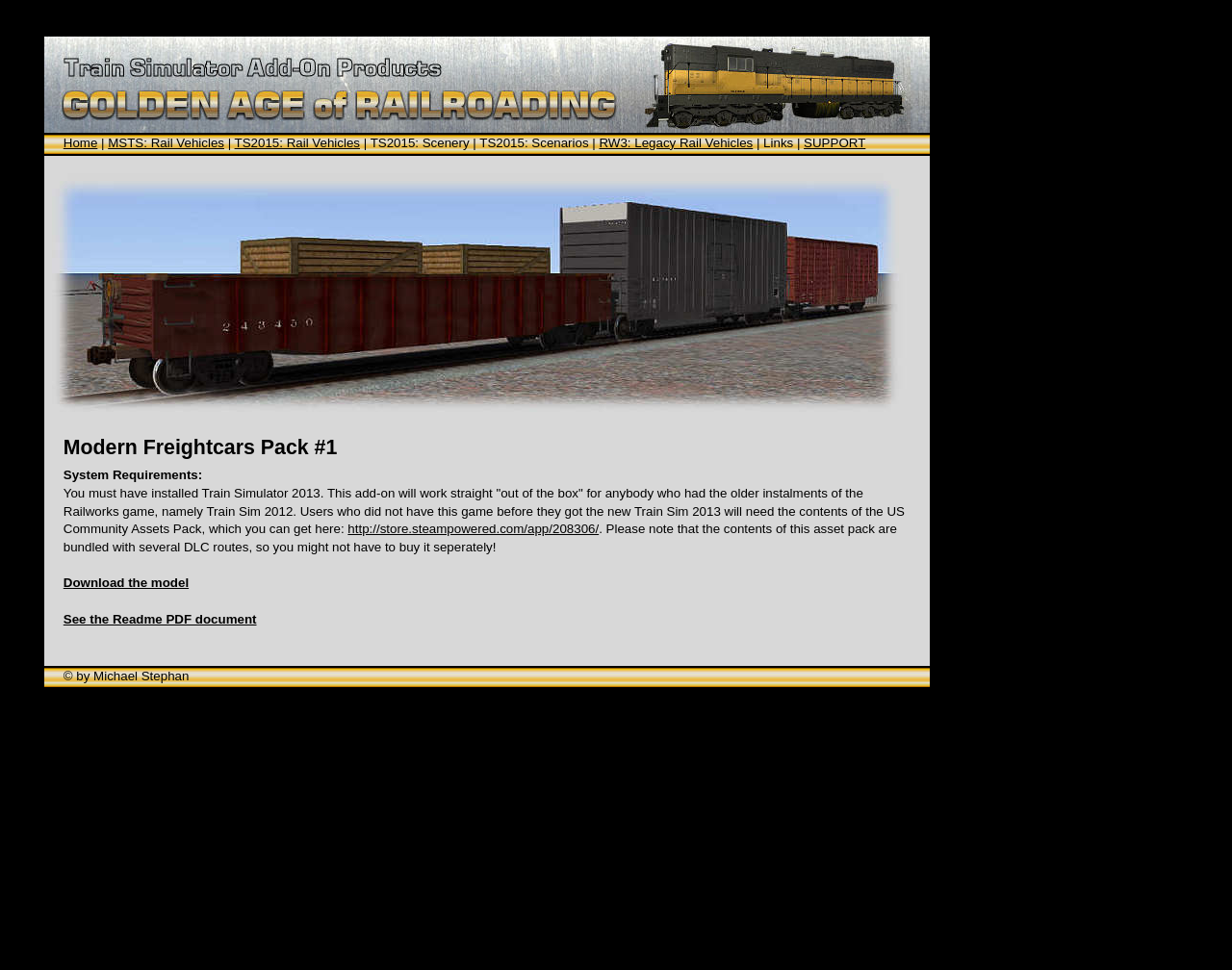Show the bounding box coordinates of the region that should be clicked to follow the instruction: "Visit SUPPORT page."

[0.652, 0.14, 0.703, 0.155]